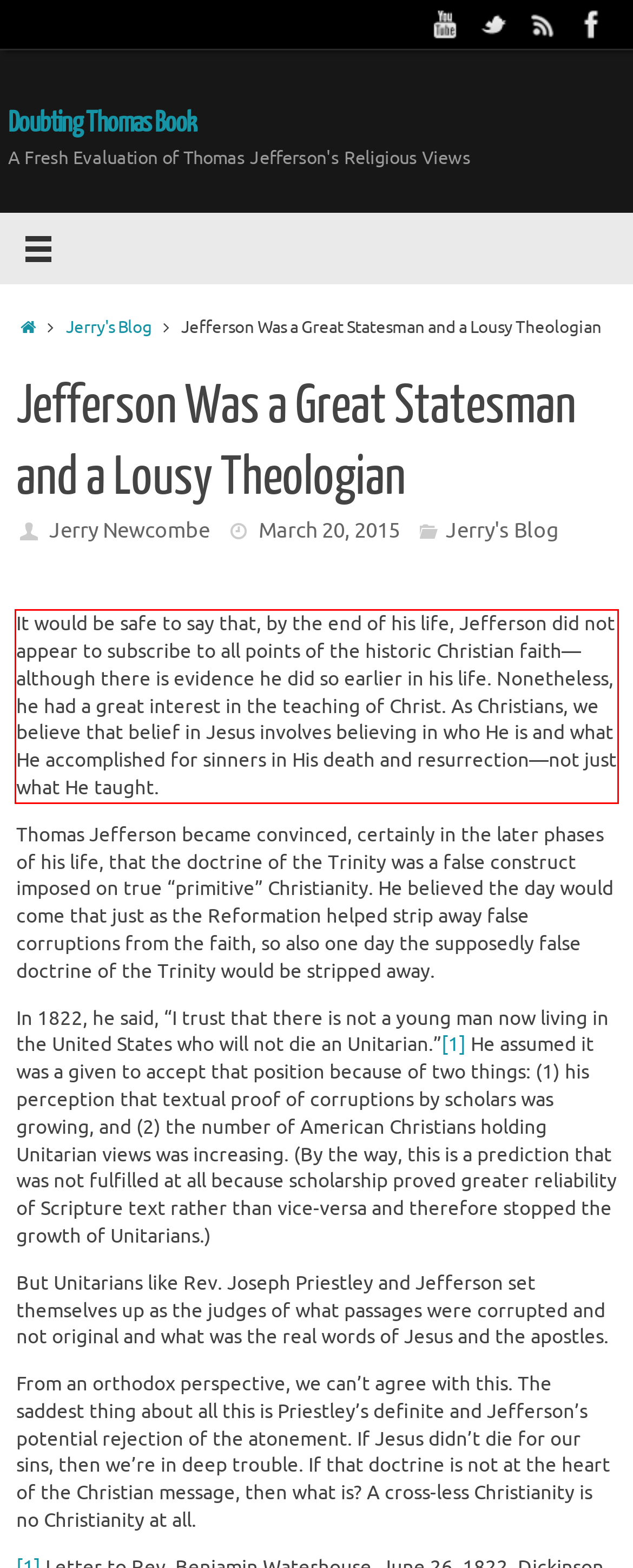You are provided with a screenshot of a webpage that includes a UI element enclosed in a red rectangle. Extract the text content inside this red rectangle.

It would be safe to say that, by the end of his life, Jefferson did not appear to subscribe to all points of the historic Christian faith—although there is evidence he did so earlier in his life. Nonetheless, he had a great interest in the teaching of Christ. As Christians, we believe that belief in Jesus involves believing in who He is and what He accomplished for sinners in His death and resurrection—not just what He taught.